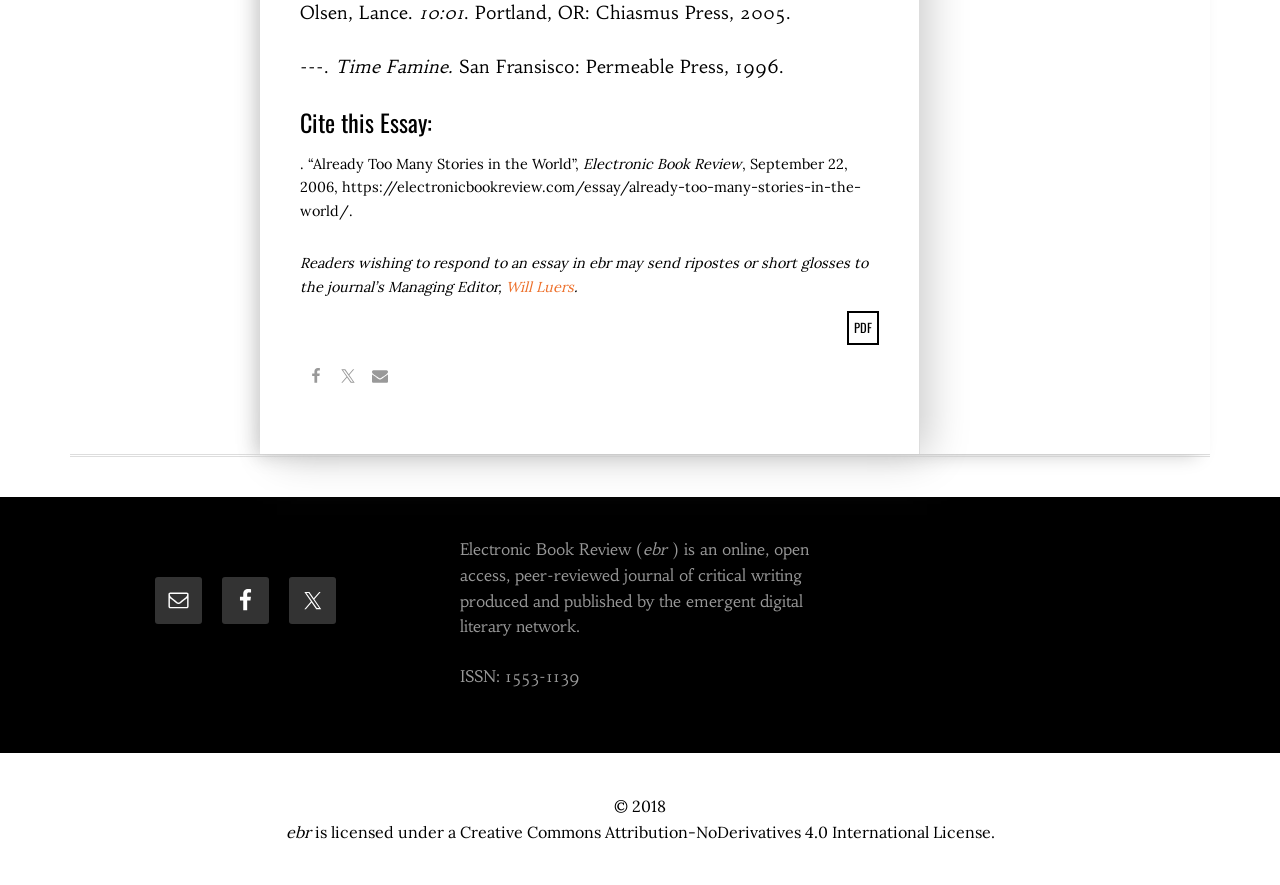Who is the author of the essay?
Please respond to the question with as much detail as possible.

I found the author's name 'Lance Olsen' in the first line of the webpage, which is a citation format.